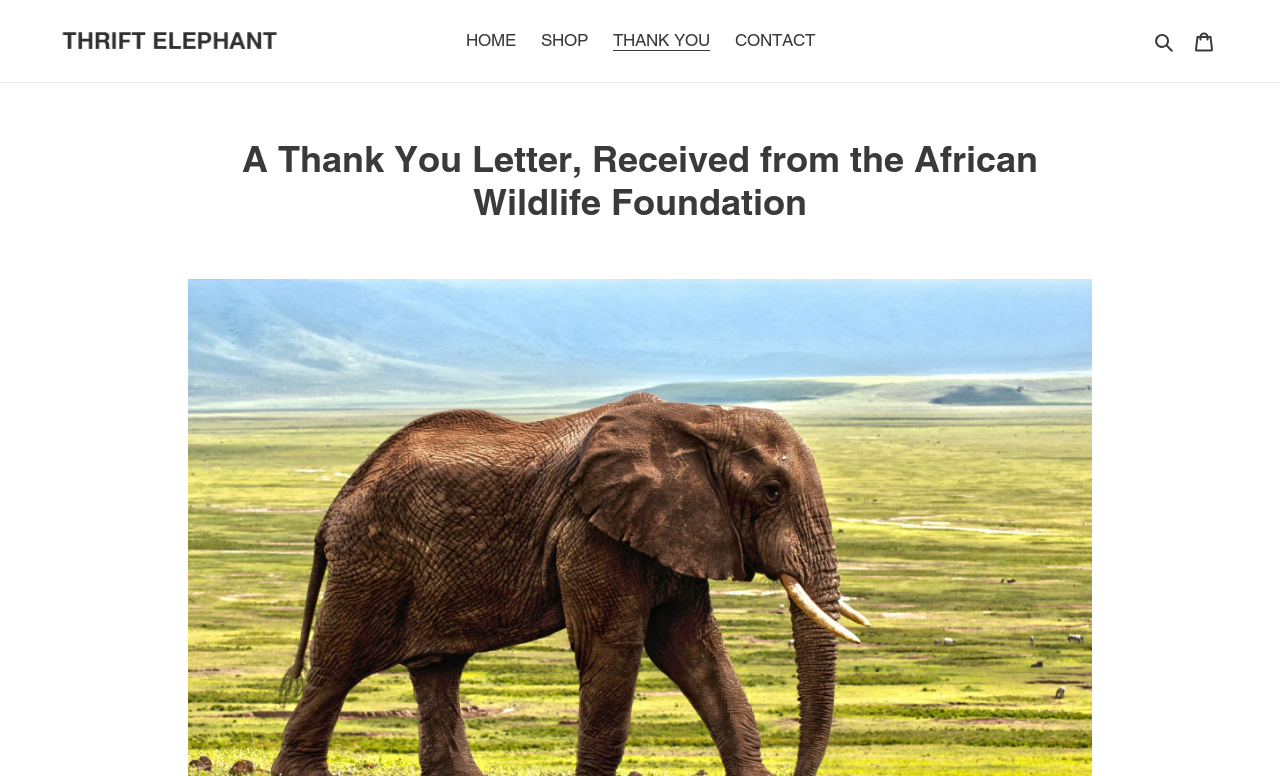Please extract the primary headline from the webpage.

A Thank You Letter, Received from the African Wildlife Foundation